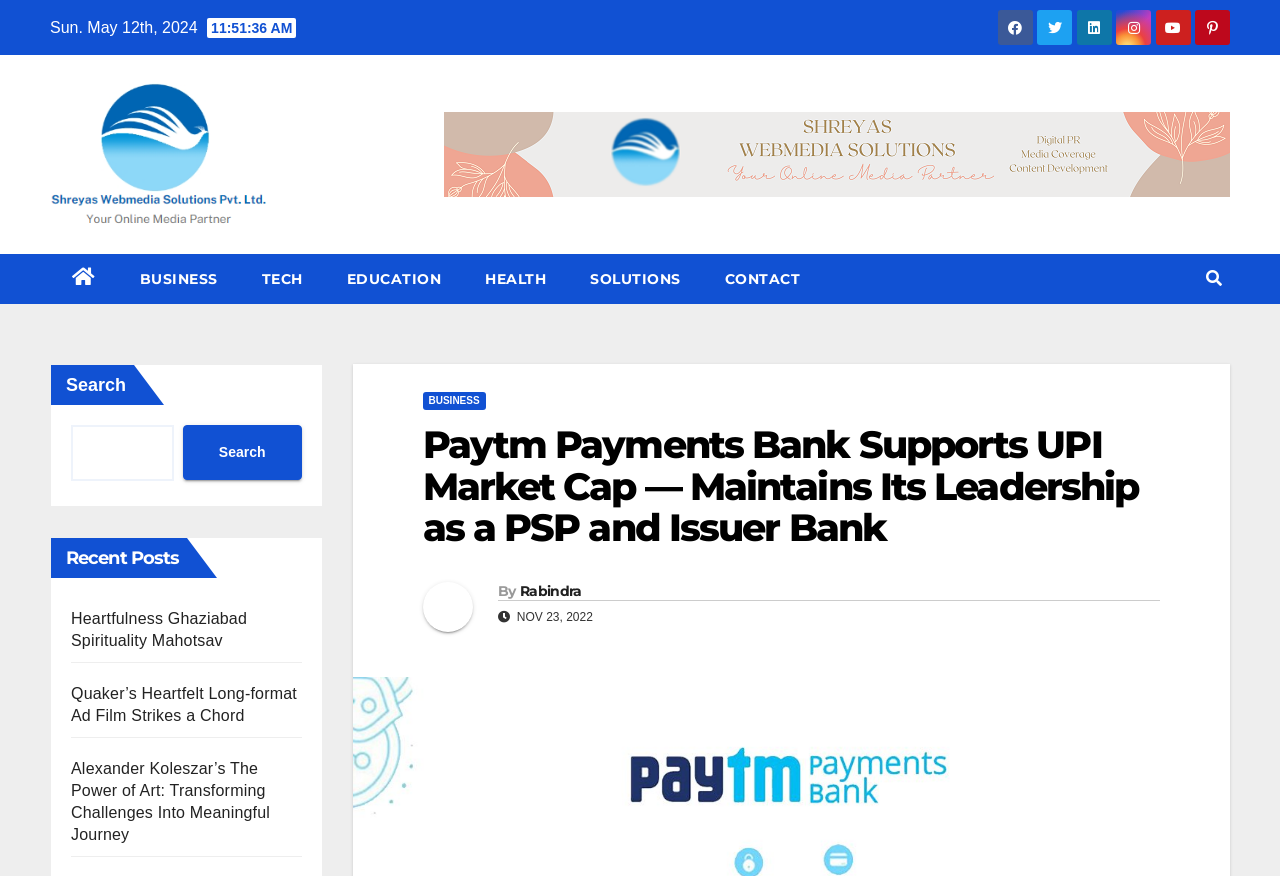Determine the bounding box coordinates of the clickable element to achieve the following action: 'Check out the TECH page'. Provide the coordinates as four float values between 0 and 1, formatted as [left, top, right, bottom].

[0.187, 0.29, 0.254, 0.347]